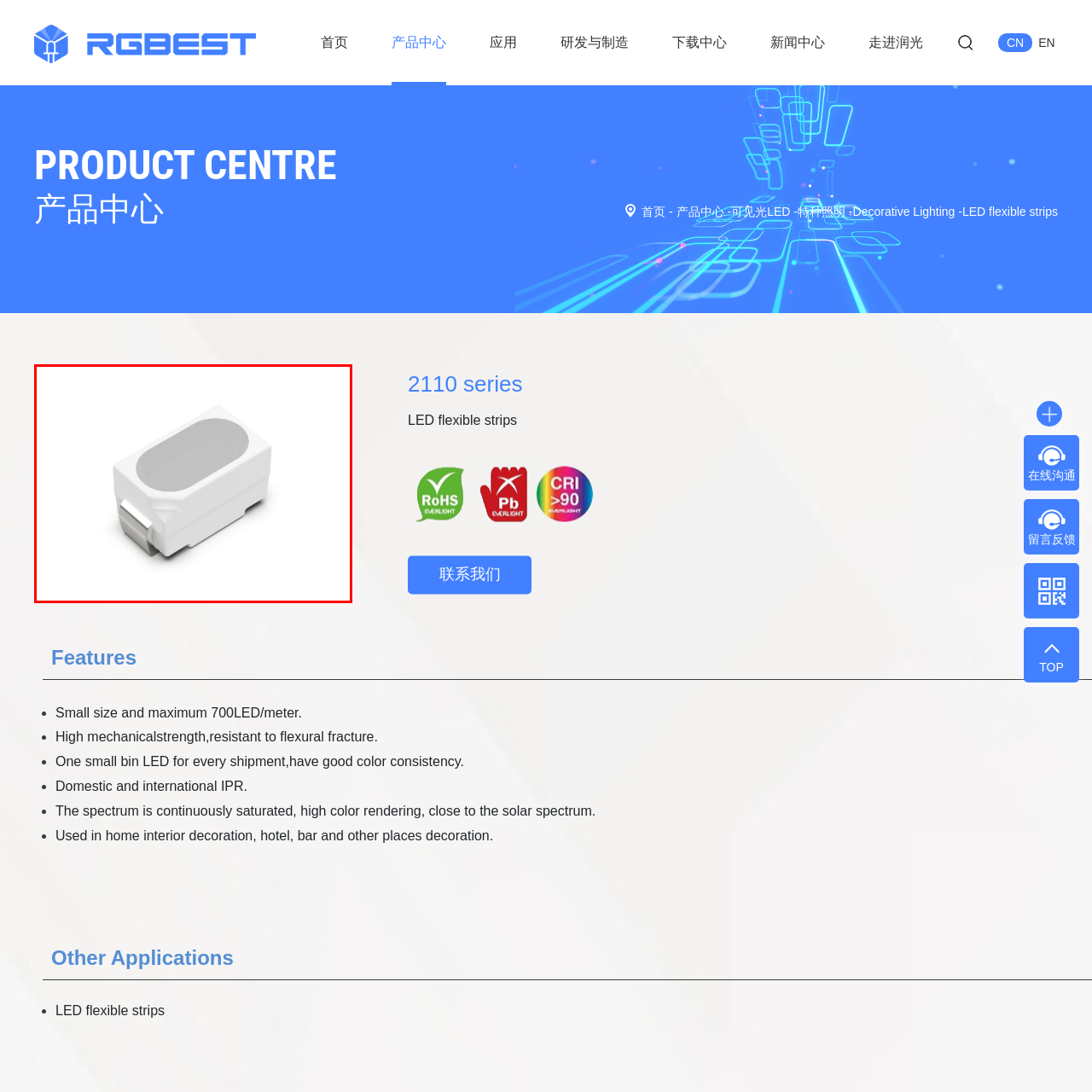Examine the image within the red border and provide a concise answer: What is the primary application of this LED component?

Decorative lighting